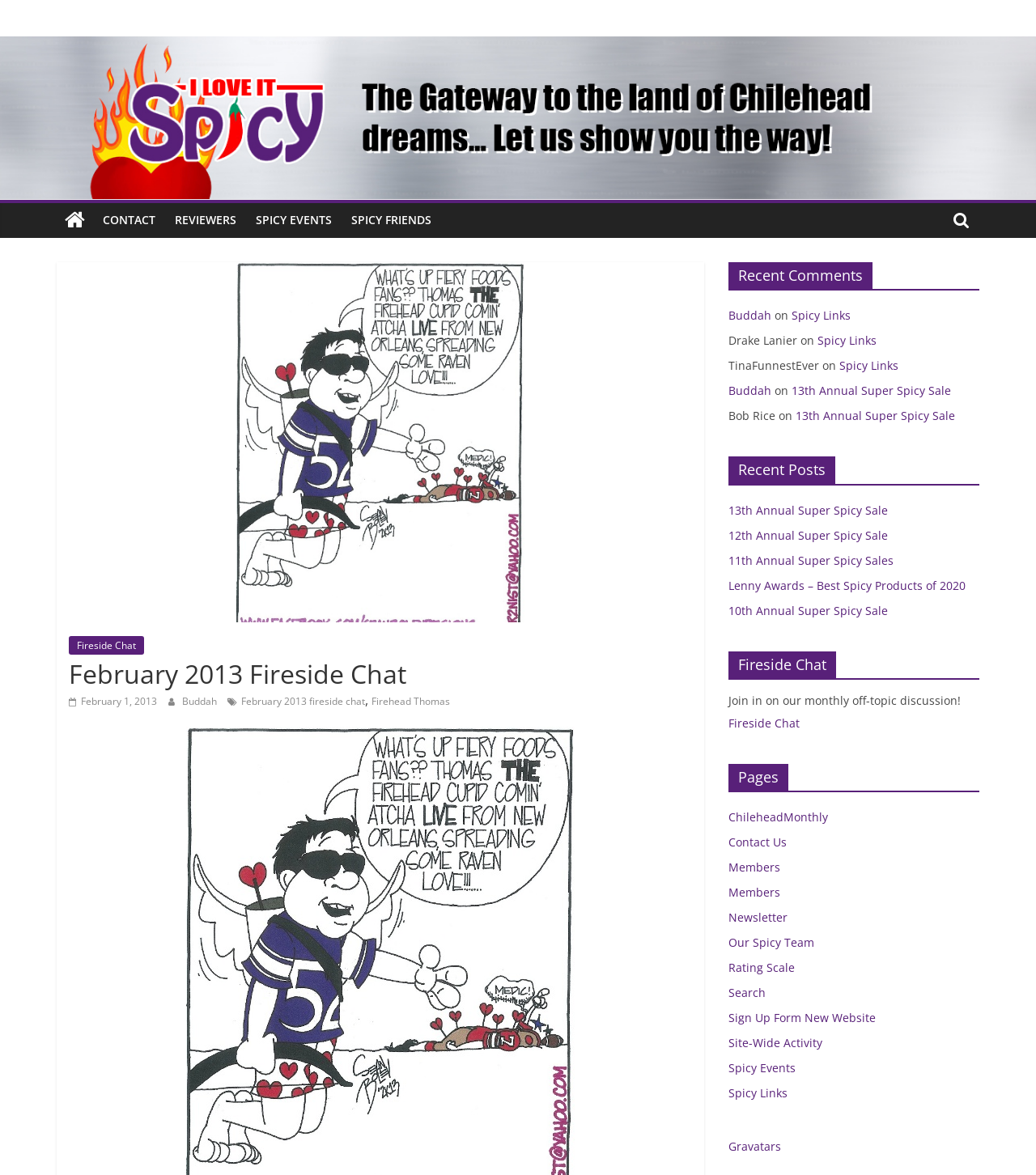How many social media links are there?
Refer to the image and provide a one-word or short phrase answer.

4